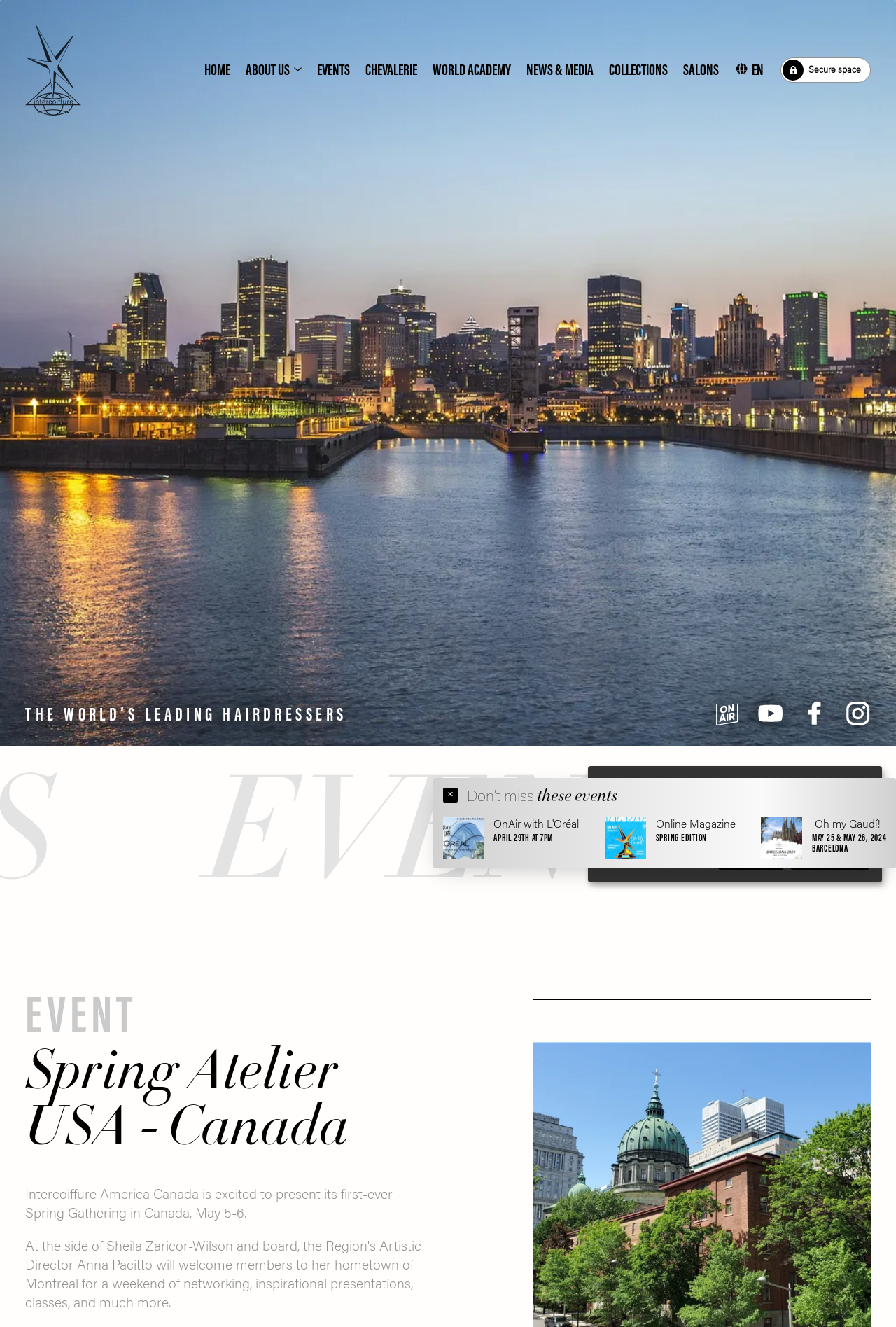What is the date of the Spring Gathering event?
Analyze the image and provide a thorough answer to the question.

The date of the Spring Gathering event can be found in the text 'Intercoiffure America Canada is excited to present its first-ever Spring Gathering in Canada, May 5-6.' which is located below the heading 'EVENT Spring Atelier USA - Canada'.